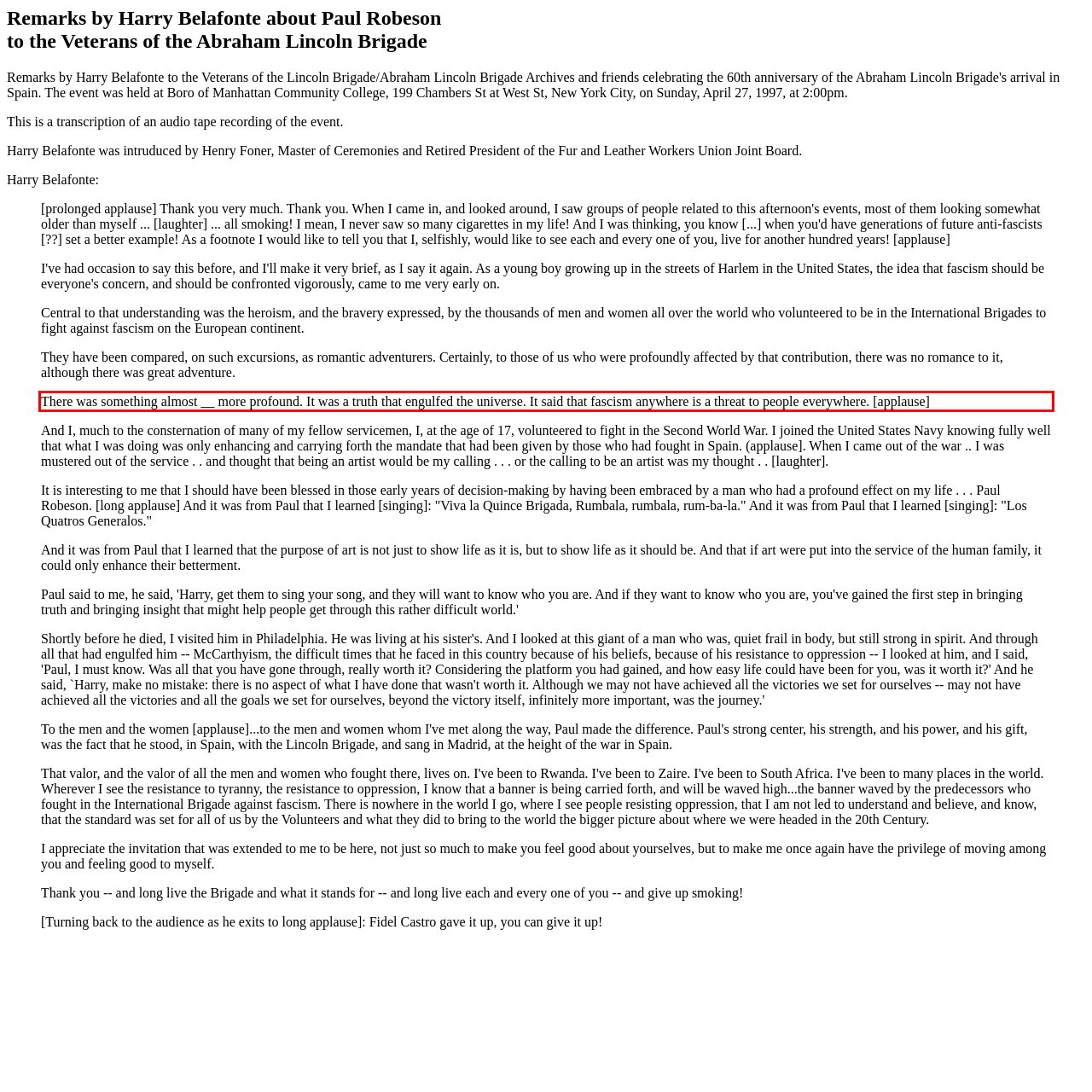There is a UI element on the webpage screenshot marked by a red bounding box. Extract and generate the text content from within this red box.

There was something almost __ more profound. It was a truth that engulfed the universe. It said that fascism anywhere is a threat to people everywhere. [applause]